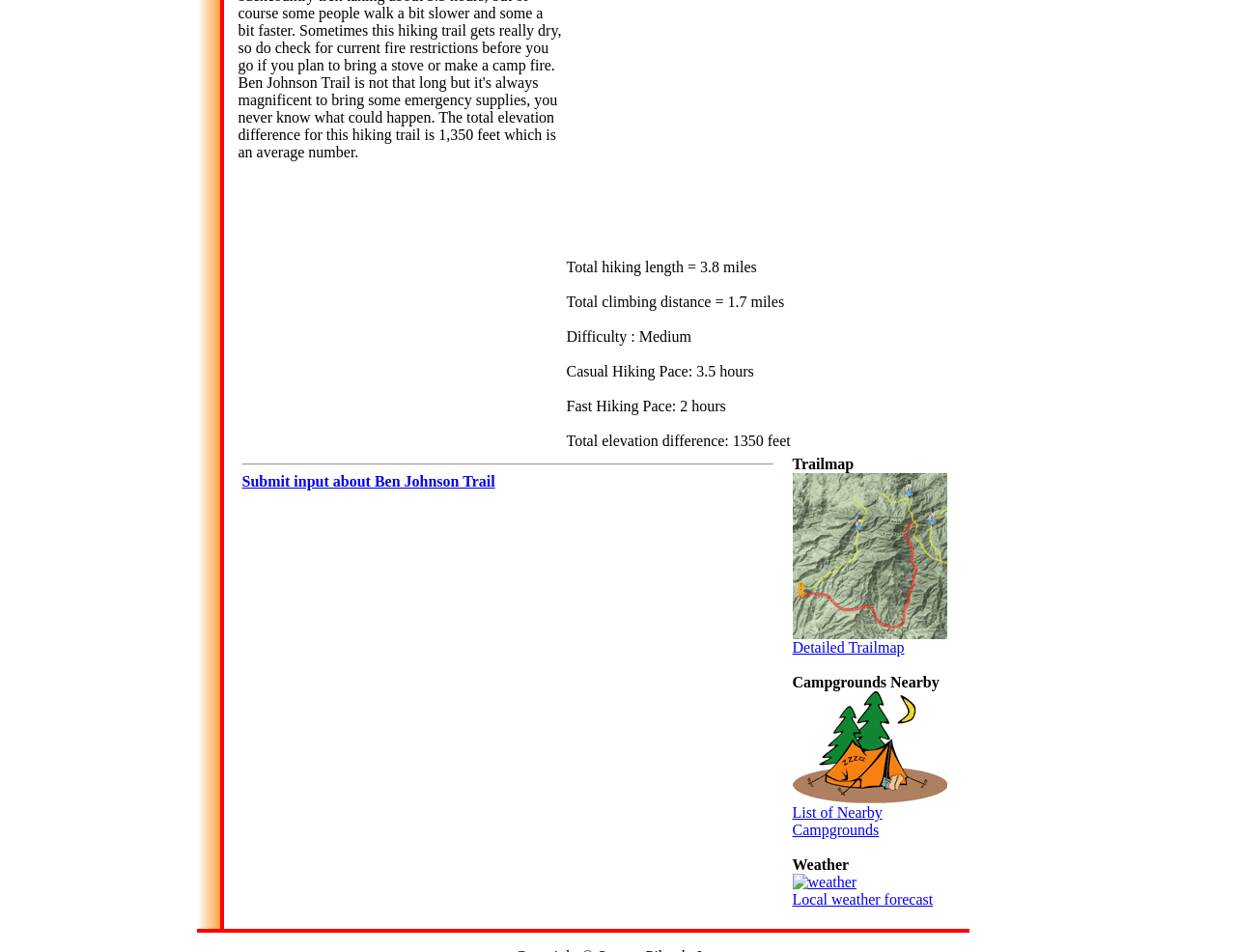Given the element description, predict the bounding box coordinates in the format (top-left x, top-left y, bottom-right x, bottom-right y), using floating point numbers between 0 and 1: List of Nearby Campgrounds

[0.641, 0.831, 0.766, 0.881]